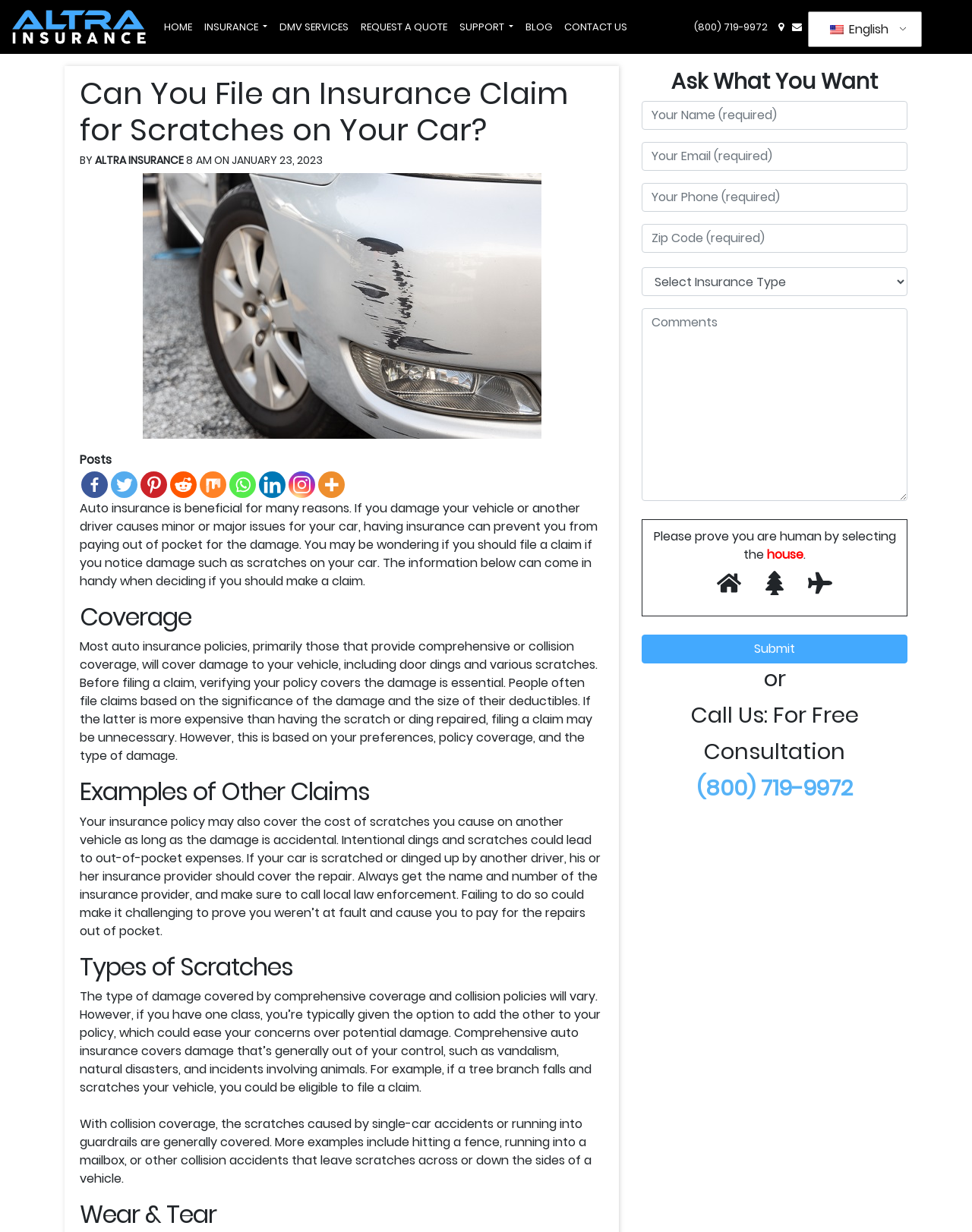Highlight the bounding box coordinates of the element you need to click to perform the following instruction: "Fill in the 'Your Name' field."

[0.66, 0.082, 0.934, 0.105]